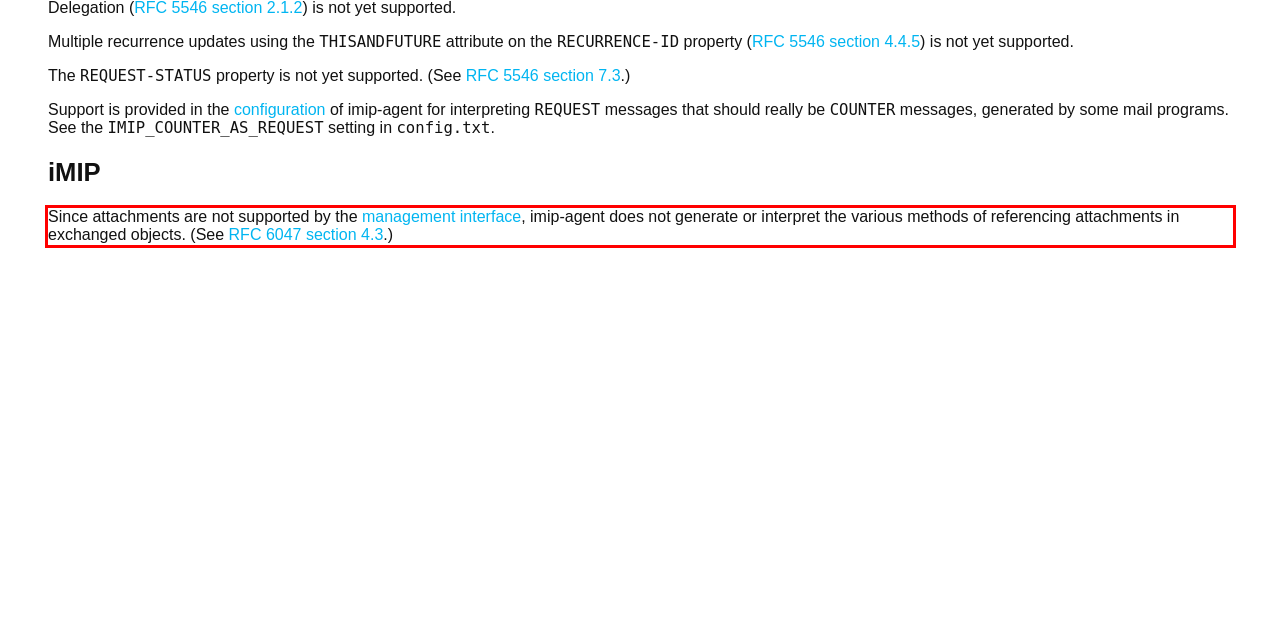By examining the provided screenshot of a webpage, recognize the text within the red bounding box and generate its text content.

Since attachments are not supported by the management interface, imip-agent does not generate or interpret the various methods of referencing attachments in exchanged objects. (See RFC 6047 section 4.3.)